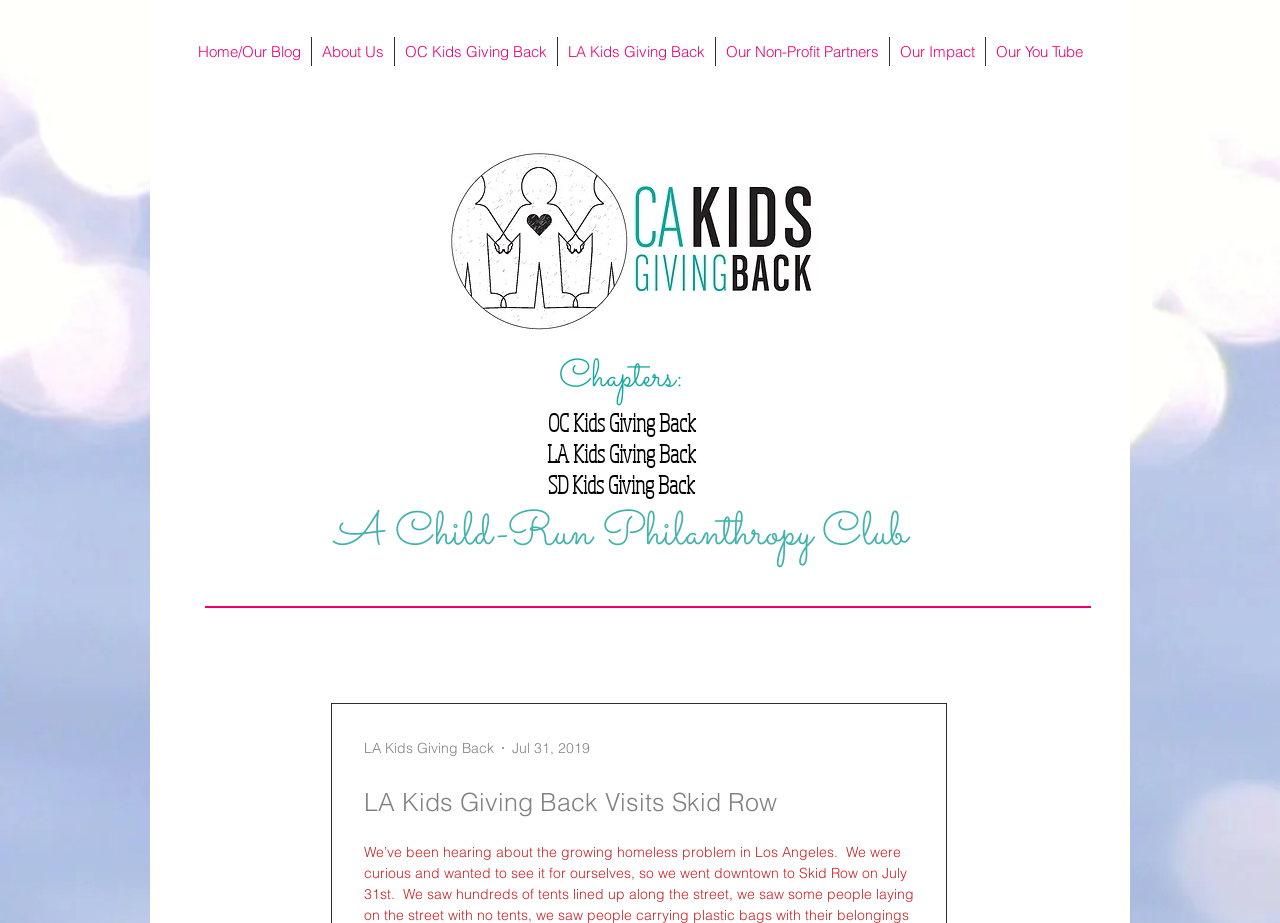How many navigation links are there?
Answer the question based on the image using a single word or a brief phrase.

8